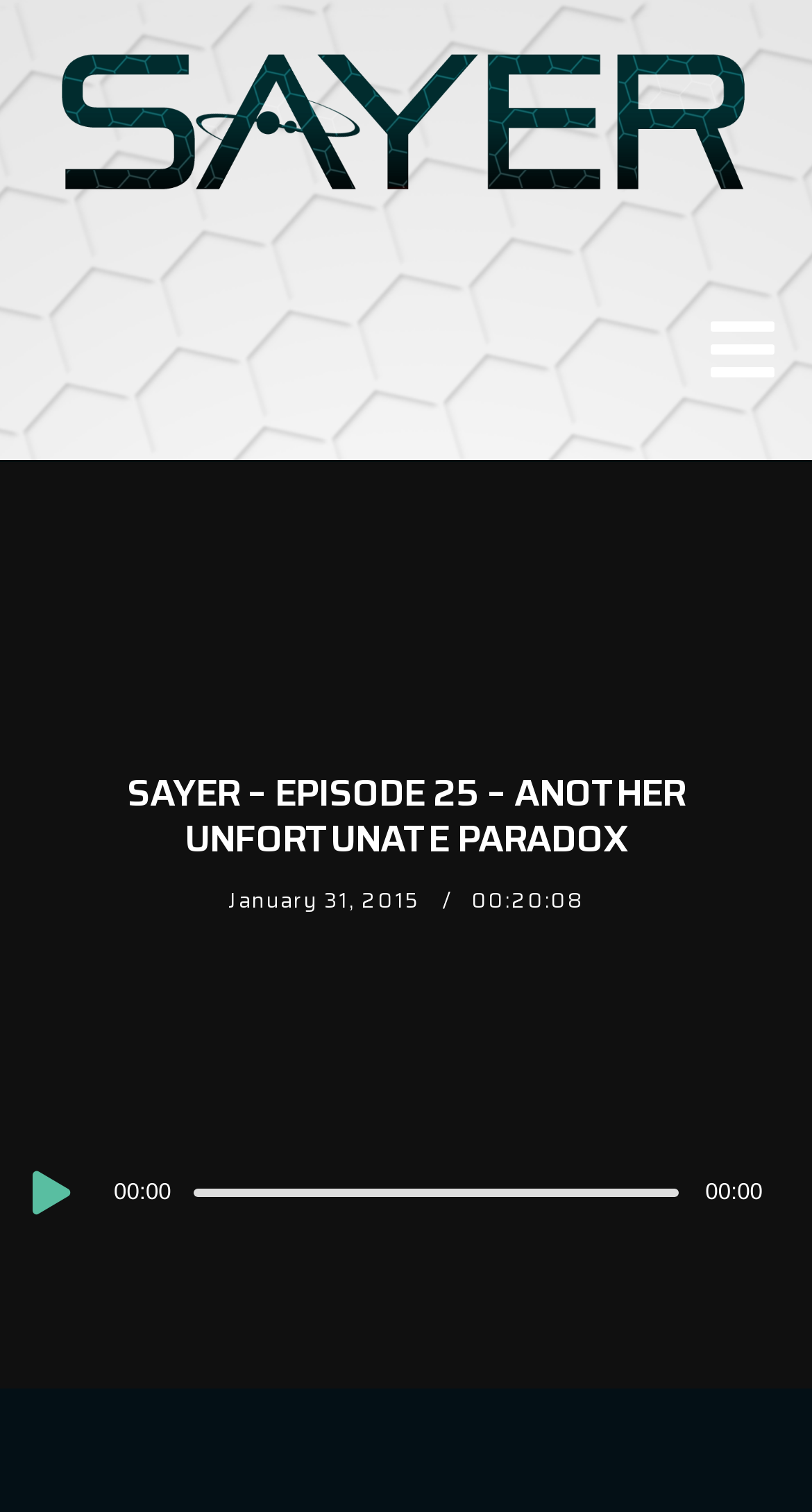What is the type of the audio player?
Look at the image and respond with a one-word or short-phrase answer.

Audio Player